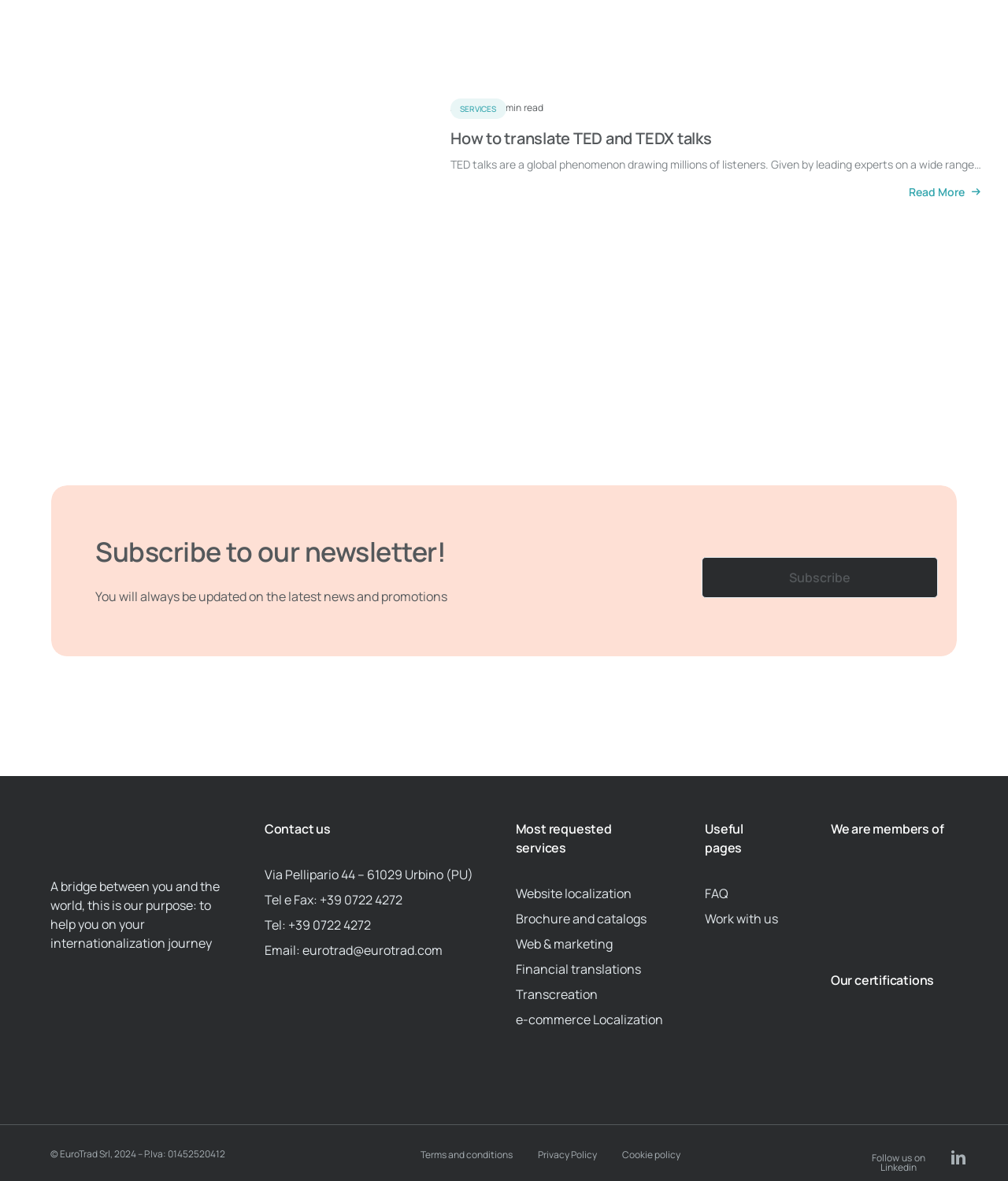What certifications does EuroTrad have?
Using the image as a reference, give an elaborate response to the question.

The image 'logo ancis' at the bottom of the webpage, accompanied by the static text 'Our certifications', suggests that EuroTrad has an ANCIS certification.